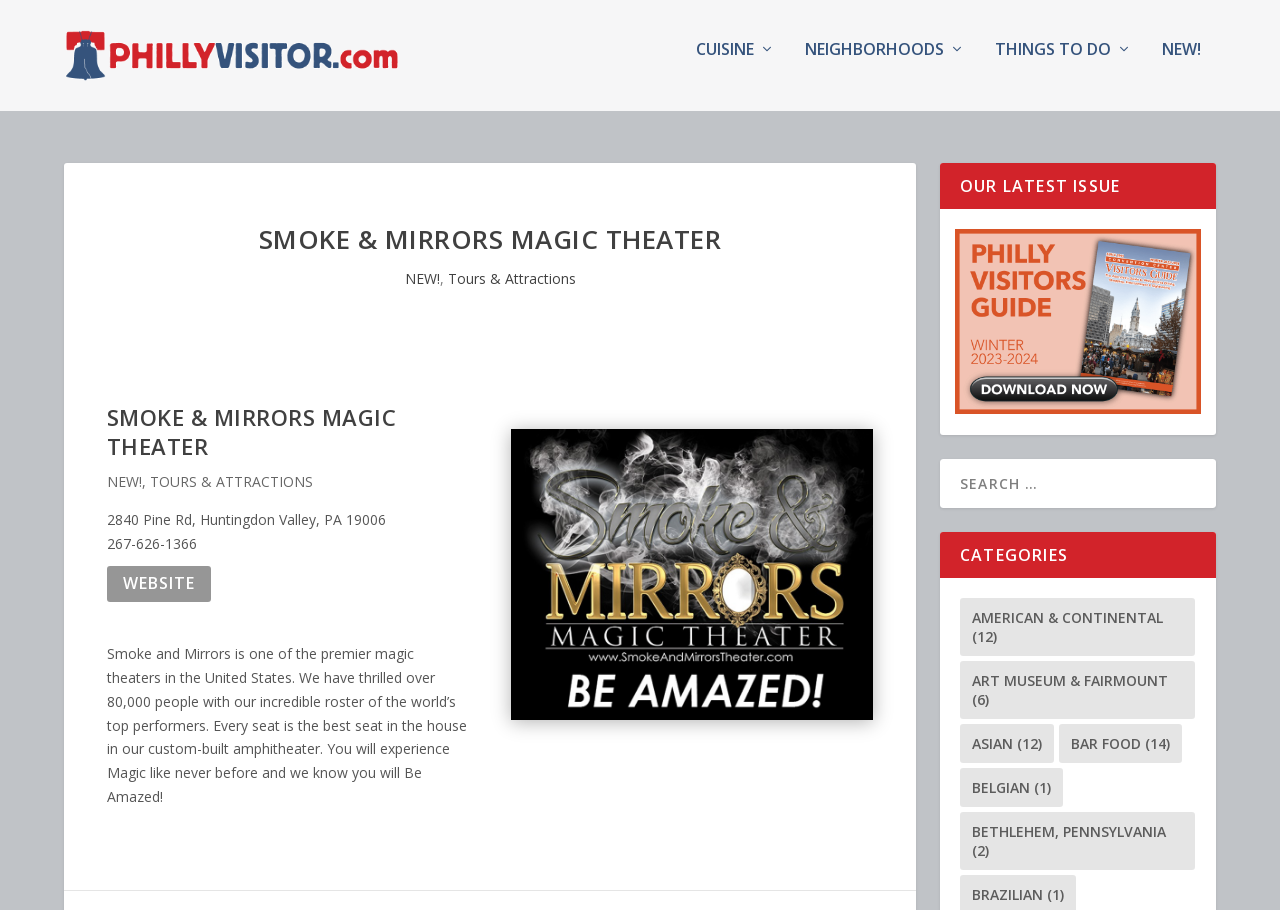Construct a comprehensive caption that outlines the webpage's structure and content.

The webpage is about Smoke & Mirrors Magic Theater, a premier magic theater in the United States. At the top left, there is a logo of PhillyVisitor.com, which is also a link. Below the logo, there are four links: CUISINE, NEIGHBORHOODS, THINGS TO DO, and NEW!. 

The main content of the webpage is divided into two sections. On the left side, there is a heading "SMOKE & MIRRORS MAGIC THEATER" followed by a link "NEW!" and a comma, then another link "Tours & Attractions". Below these links, there is the address and phone number of the magic theater. There is also a link to the website and a brief description of the magic theater, which mentions that it has thrilled over 80,000 people with its incredible roster of top performers. 

On the right side, there is a large image that takes up most of the space. Above the image, there is a heading "OUR LATEST ISSUE" and an advertisement link with an image. Below the image, there is a search box and a heading "CATEGORIES" followed by several links to different categories, such as American & Continental, Art Museum & Fairmount, Asian, Bar Food, Belgian, and Bethlehem, Pennsylvania, each with a number of items in parentheses.